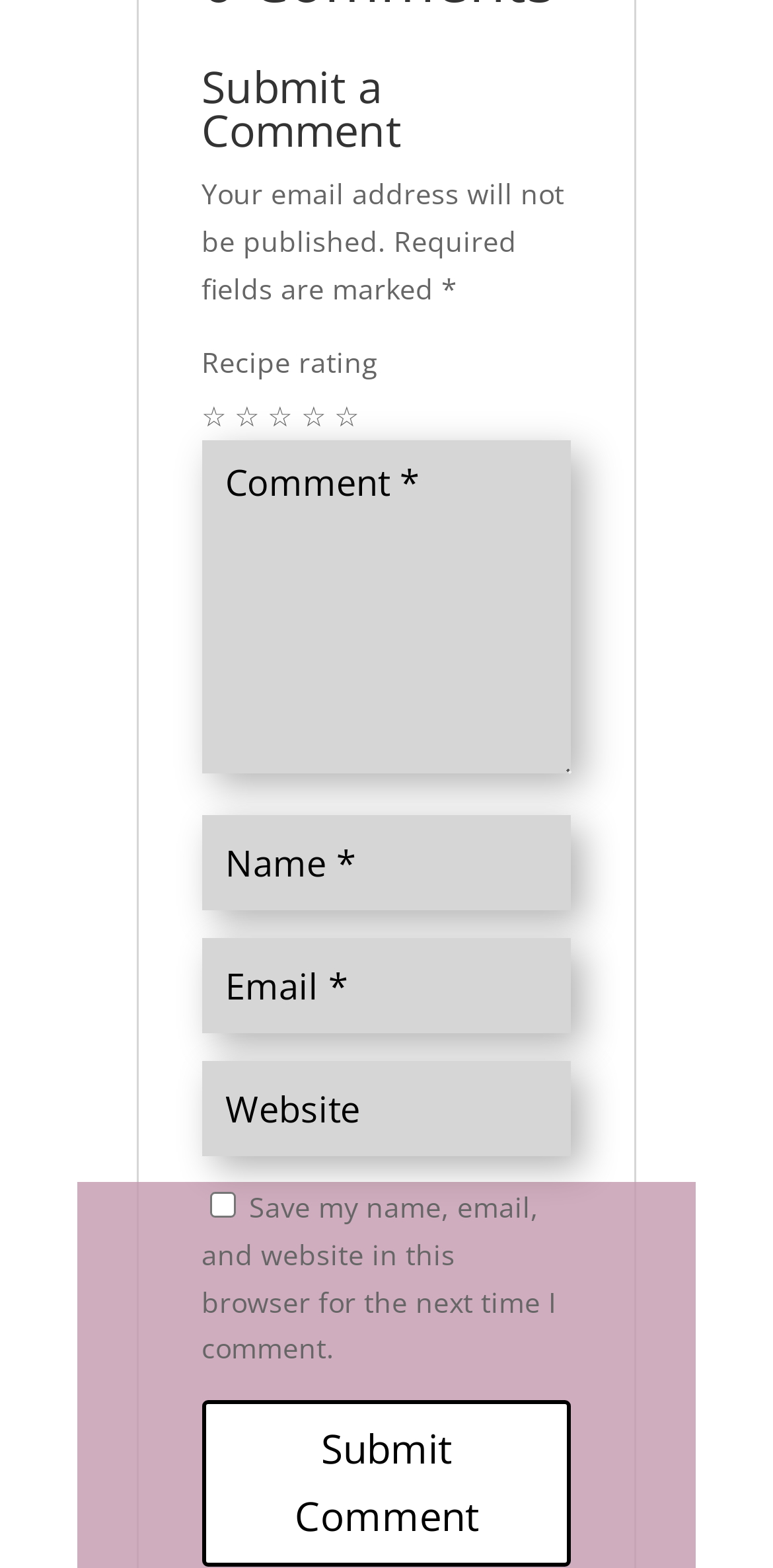How many text fields are there to submit a comment?
Please use the image to provide an in-depth answer to the question.

There are four text fields to submit a comment: 'Comment *', 'Name *', 'Email *', and 'Website'. These fields are used to input the user's comment, name, email, and website, respectively.